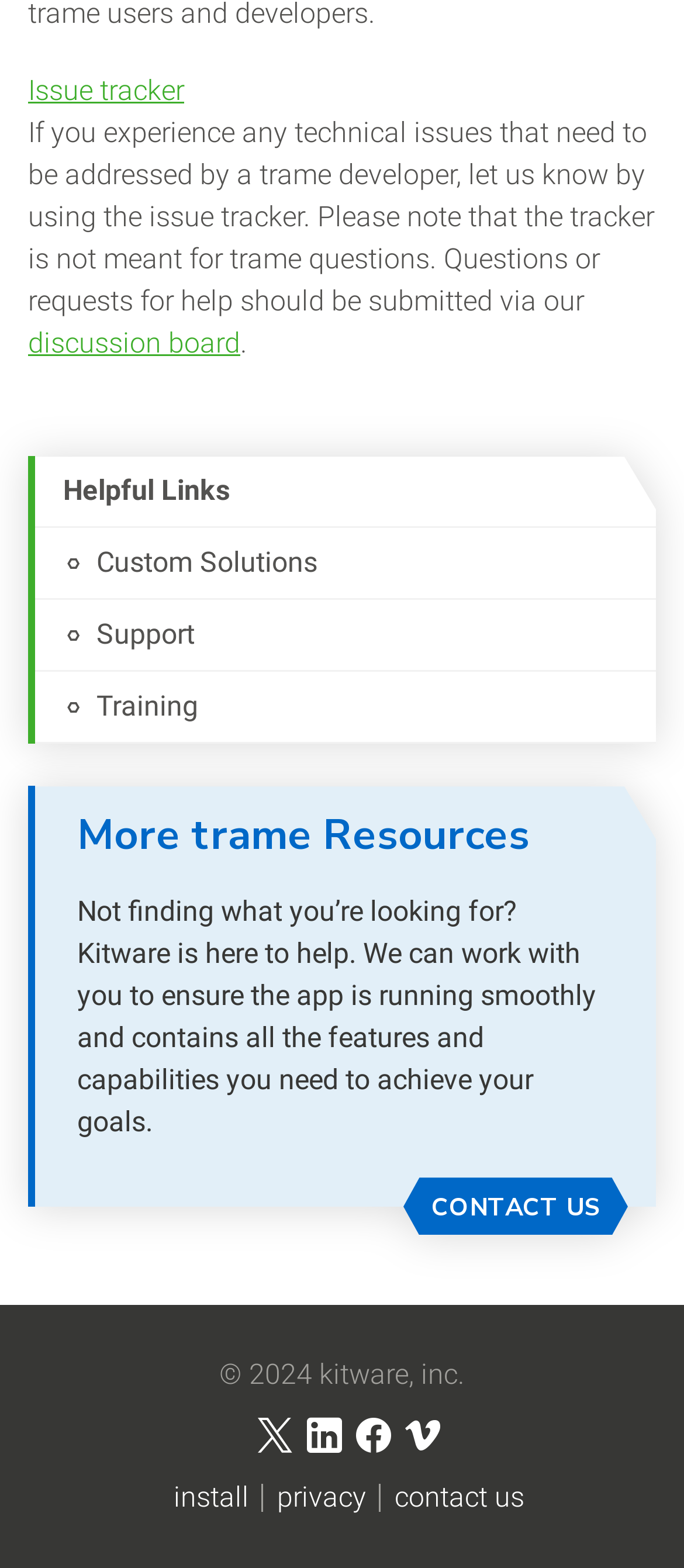Please provide the bounding box coordinates in the format (top-left x, top-left y, bottom-right x, bottom-right y). Remember, all values are floating point numbers between 0 and 1. What is the bounding box coordinate of the region described as: Custom Solutions

[0.051, 0.337, 0.959, 0.383]